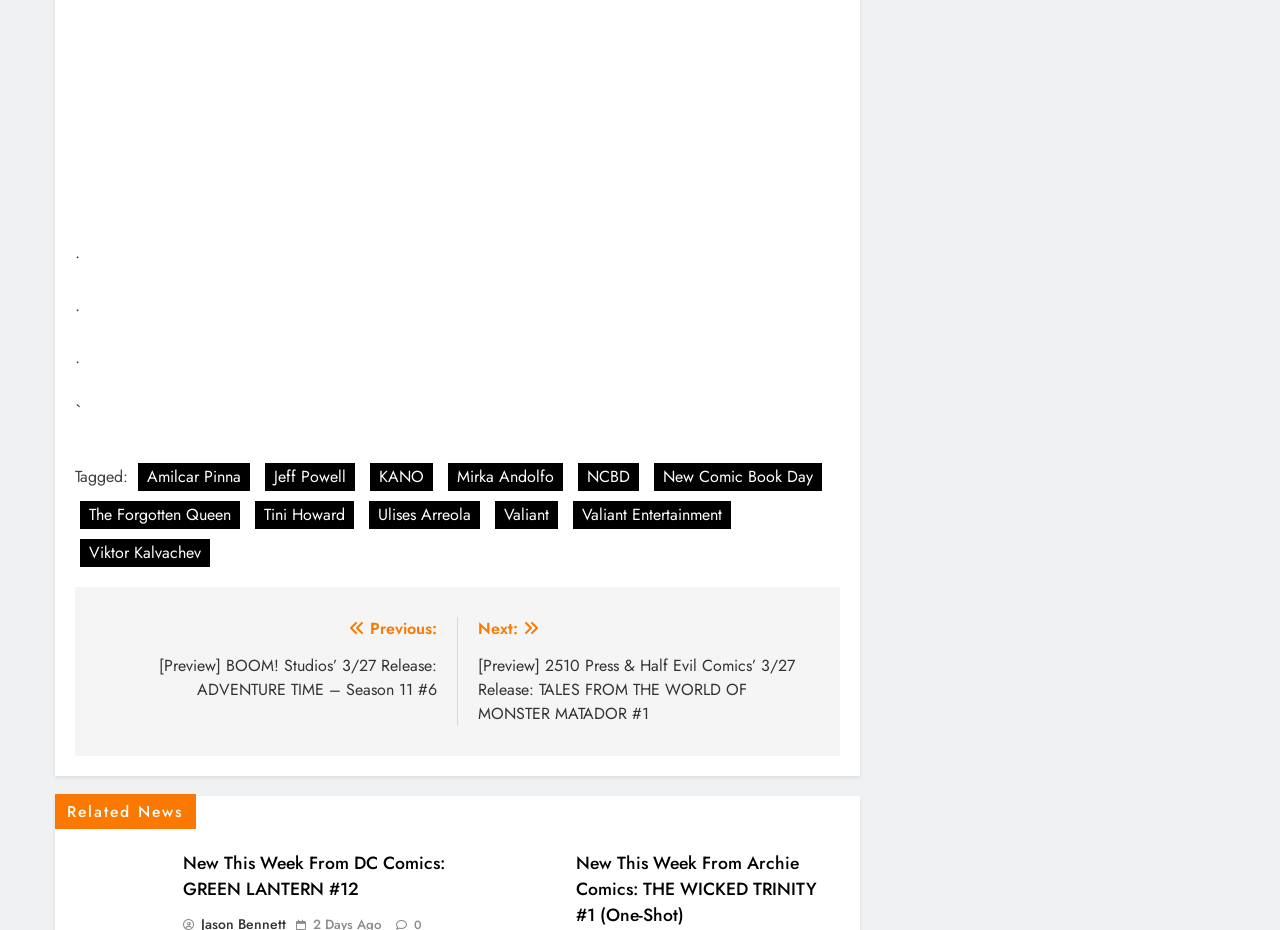Determine the bounding box coordinates for the area that needs to be clicked to fulfill this task: "View previous post". The coordinates must be given as four float numbers between 0 and 1, i.e., [left, top, right, bottom].

[0.074, 0.663, 0.341, 0.753]